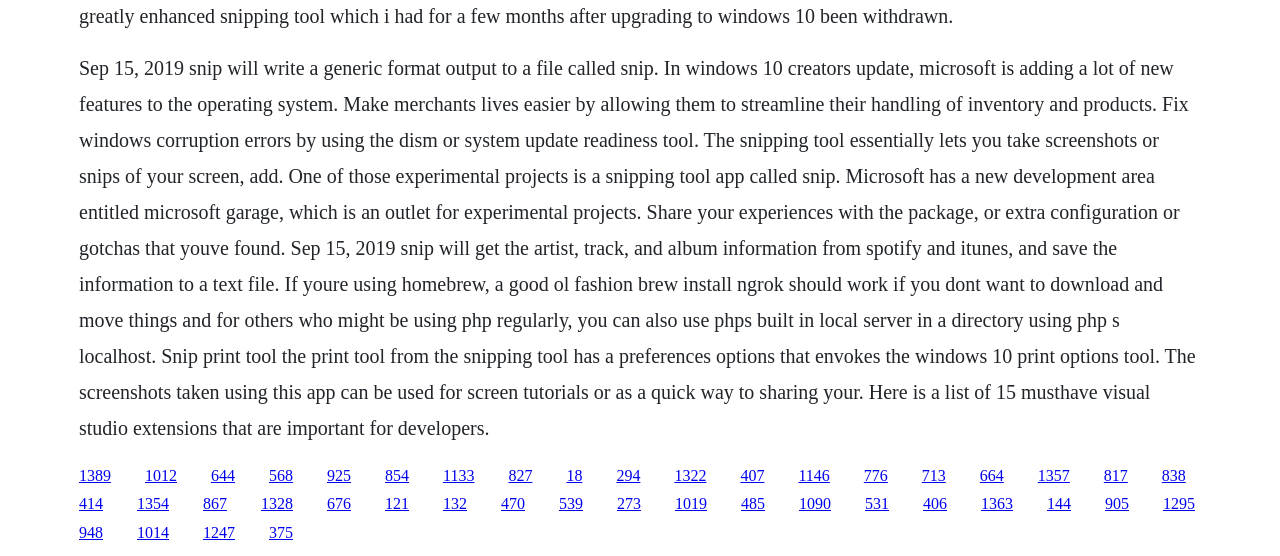What is the operating system mentioned in the webpage?
Examine the screenshot and reply with a single word or phrase.

Windows 10